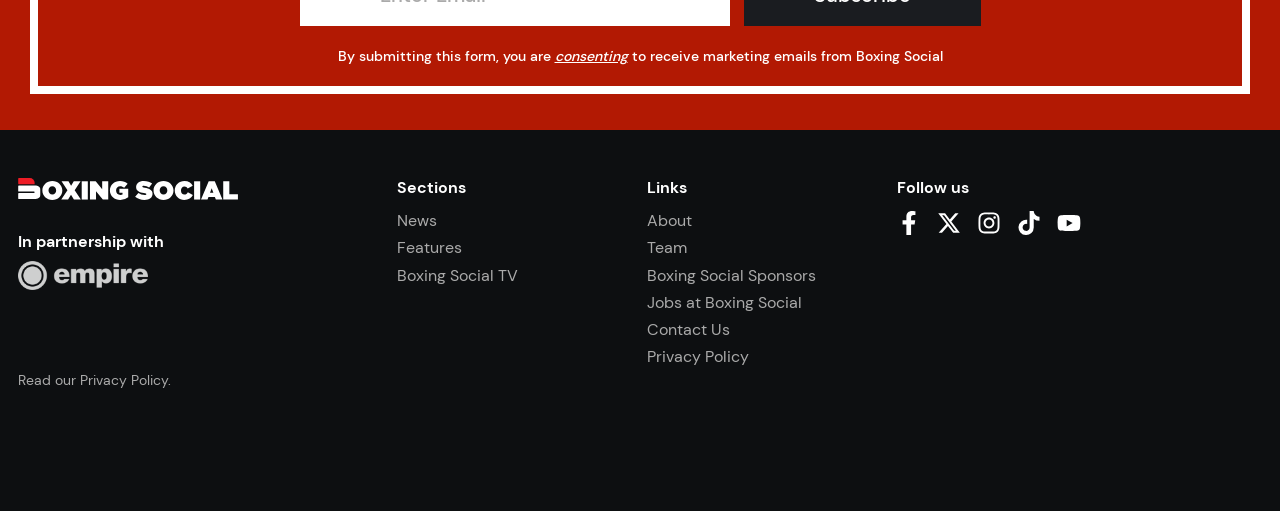Please find the bounding box coordinates for the clickable element needed to perform this instruction: "Read about Boxing Social Sponsors".

[0.506, 0.518, 0.638, 0.559]